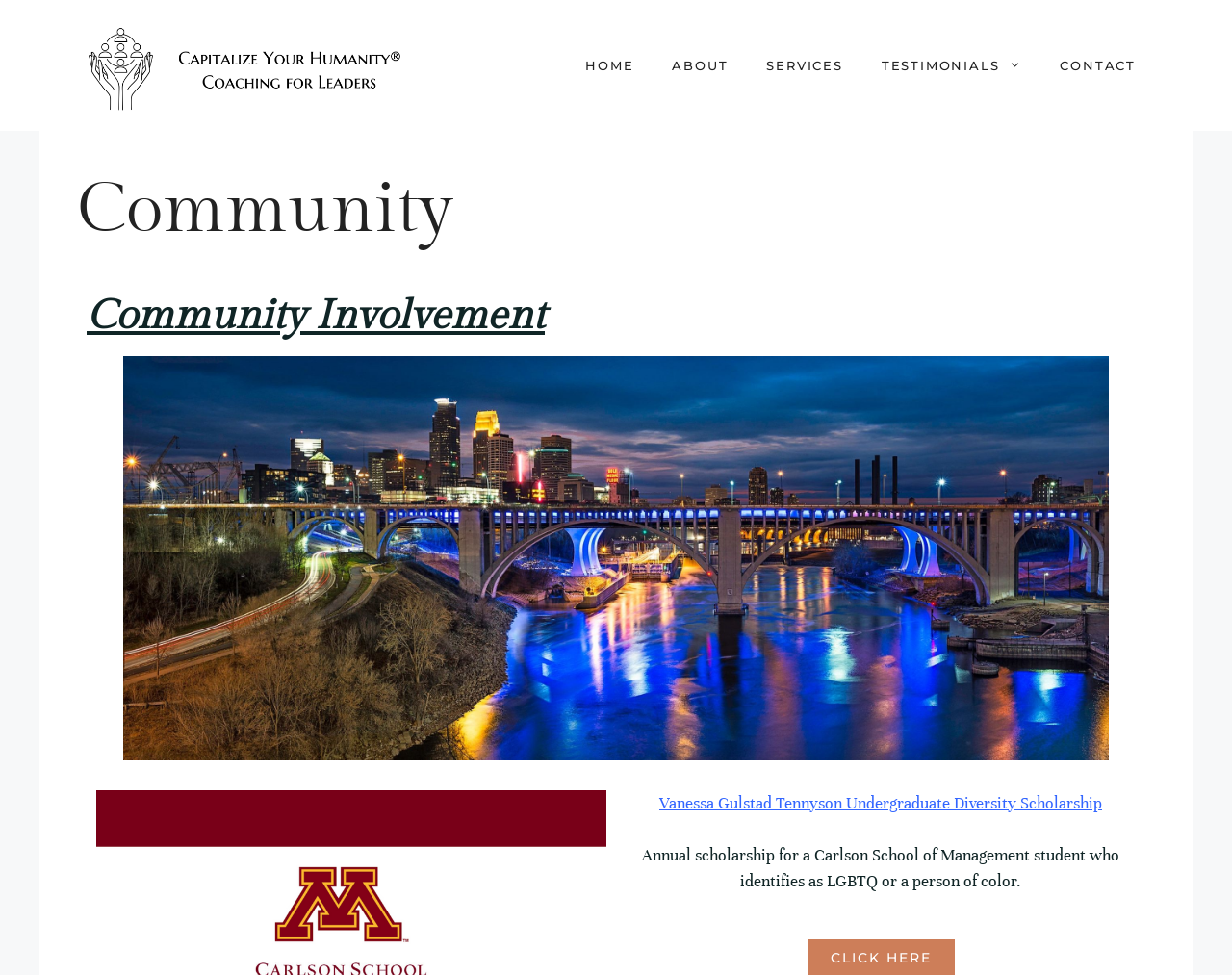Respond to the following question with a brief word or phrase:
What is the name of the scholarship?

Vanessa Gulstad Tennyson Undergraduate Diversity Scholarship